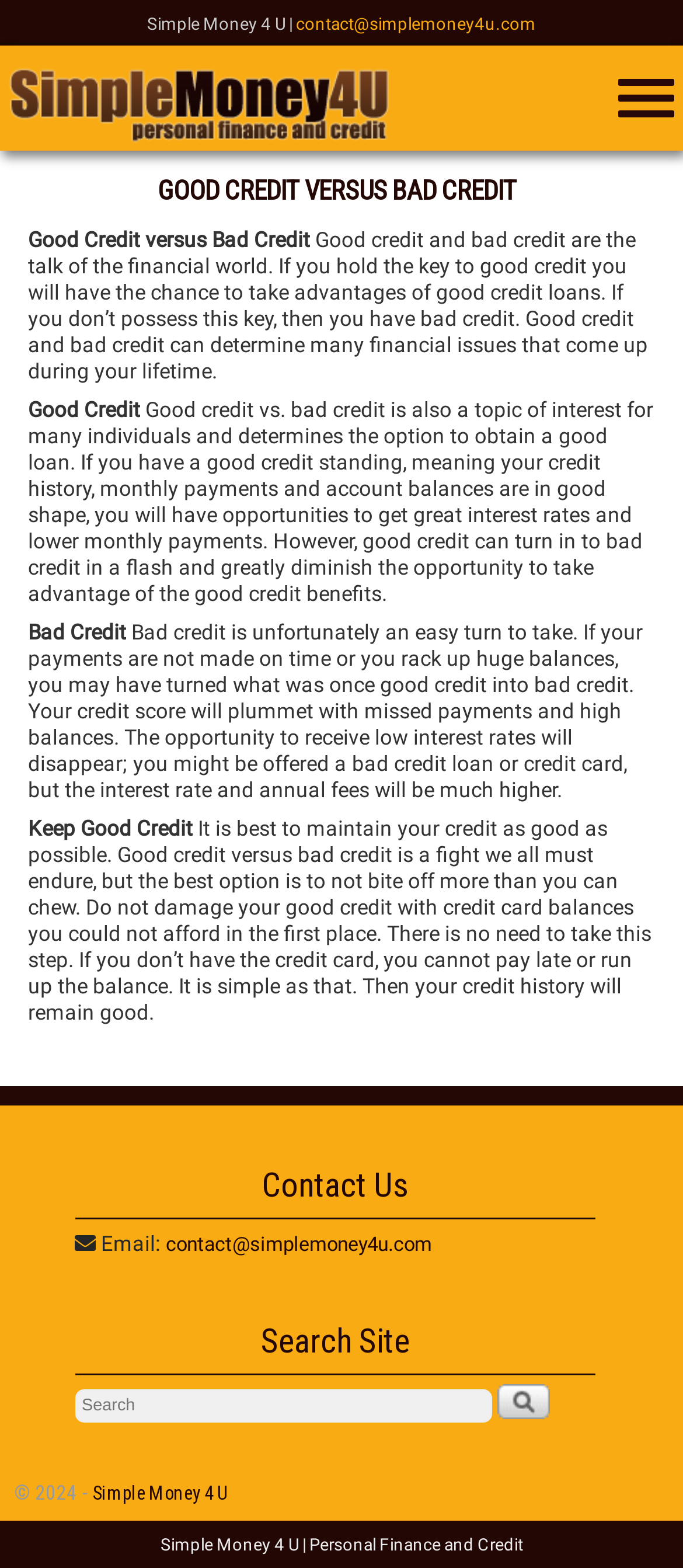Can you find and provide the main heading text of this webpage?

GOOD CREDIT VERSUS BAD CREDIT